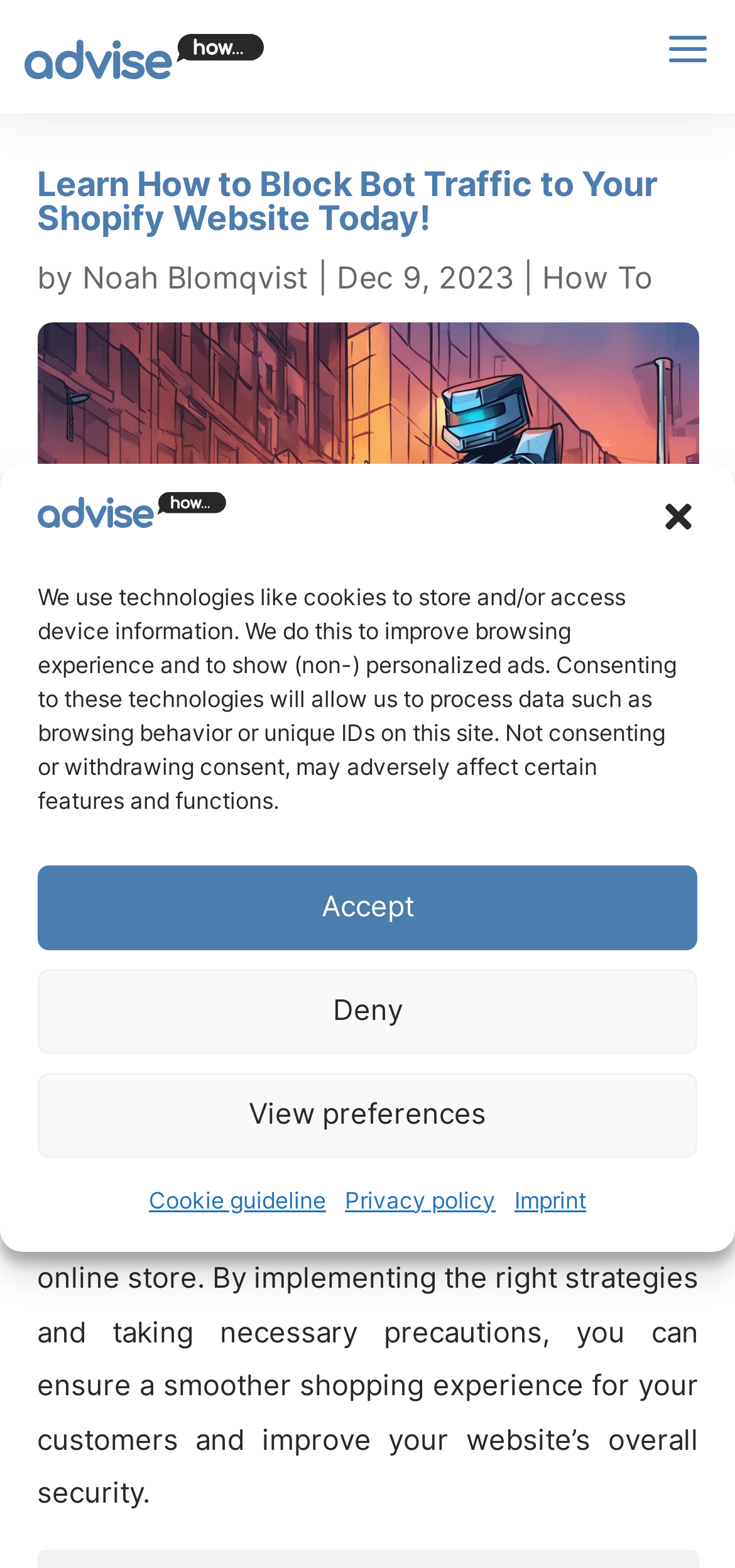Create an in-depth description of the webpage, covering main sections.

The webpage is focused on providing a guide to block bot traffic on a Shopify website. At the top, there is a dialog box for managing cookie consent, which includes an image, a close button, and a description of how the website uses technologies like cookies. Below the dialog box, there are three buttons to accept, deny, or view preferences for cookie consent.

On the top-left corner, there is a link to the website's homepage, and next to it, there is a link to the "How To" section. Below these links, there is a heading that reads "Learn How to Block Bot Traffic to Your Shopify Website Today!" followed by the author's name, date of publication, and a category link to "How To".

To the right of the heading, there is a large image related to blocking bot traffic on a Shopify website. Below the image, there is a brief introduction to the article, which explains the purpose of the guide and the benefits of blocking bot traffic.

The webpage also features a search bar at the top-right corner, which allows users to search for specific topics or keywords. At the bottom of the page, there are links to the website's cookie guideline, privacy policy, and imprint.

Overall, the webpage is well-organized and easy to navigate, with a clear focus on providing a helpful guide to blocking bot traffic on Shopify websites.